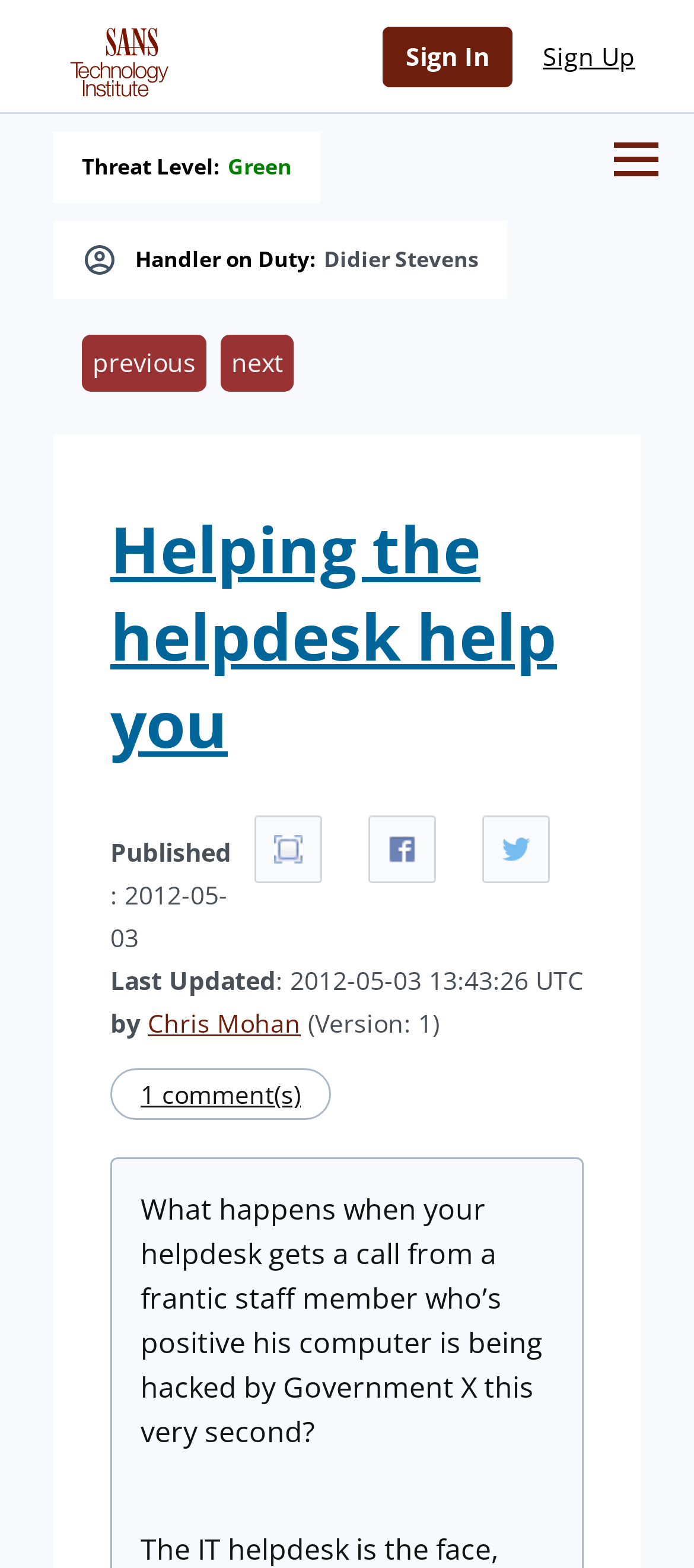Offer a detailed account of what is visible on the webpage.

This webpage is about an article titled "Helping the helpdesk help you" by Chris Mohan. At the top, there is a heading with the same title as the article, accompanied by a link and an image. To the right of the heading, there are two links, "Sign In" and "Sign Up". 

Below the heading, there is an image, followed by a section that displays the handler on duty, Didier Stevens, and the threat level, which is green. There are also links to navigate to the previous and next pages.

The main content of the article is divided into two sections. The first section has a heading that repeats the title of the article, and it contains a link to the article itself. Below the heading, there is a block of text that asks a question about what happens when a helpdesk receives a frantic call from a staff member who thinks their computer is being hacked.

To the right of the main content, there are several links, including "Full Screen", "Share on Facebook", and "Share on Twitter". Below these links, there is information about the publication and last update dates of the article, as well as the author's name, Chris Mohan. There is also a link to the comments section, which indicates that there is one comment on the article.